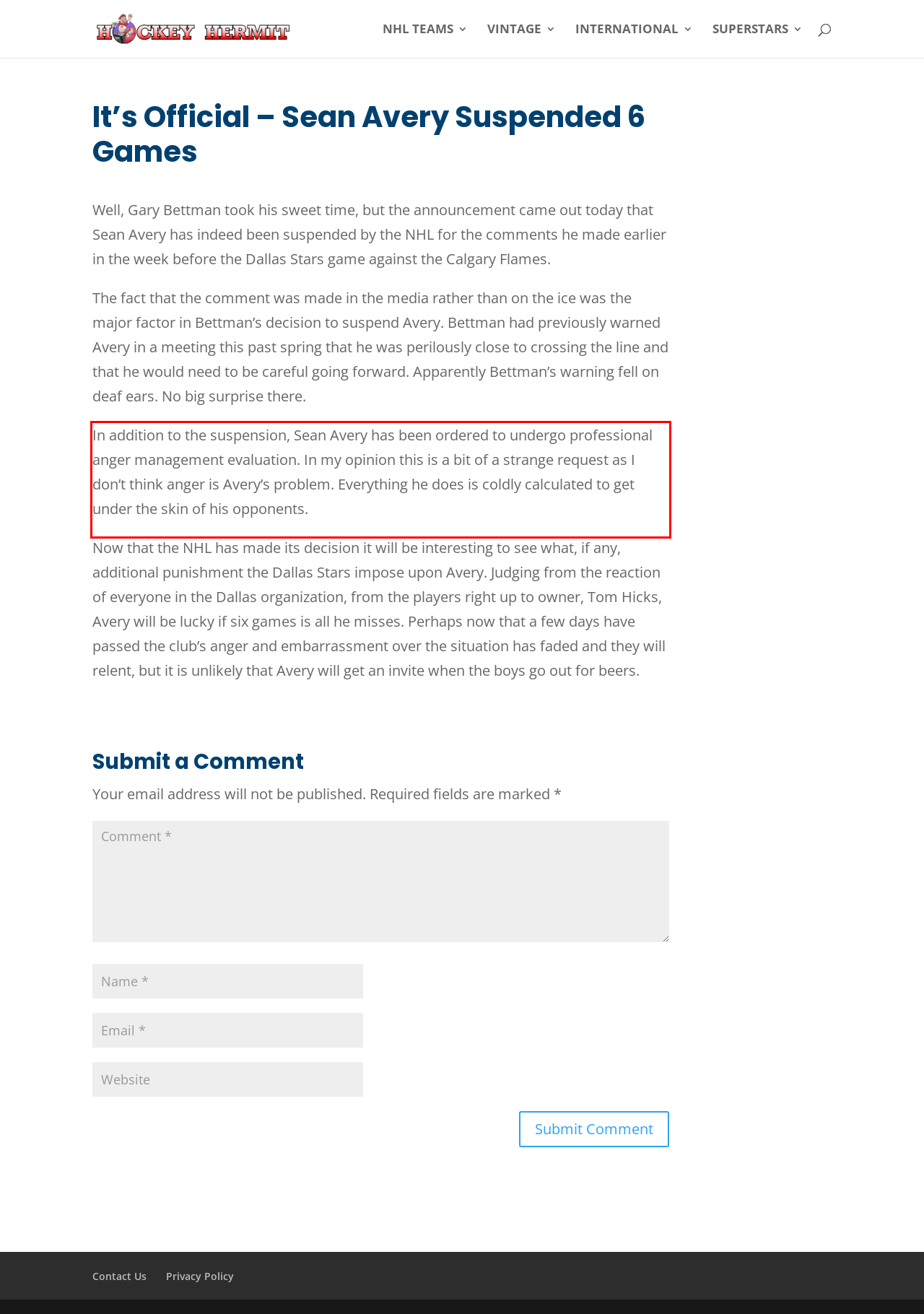Given a screenshot of a webpage with a red bounding box, please identify and retrieve the text inside the red rectangle.

In addition to the suspension, Sean Avery has been ordered to undergo professional anger management evaluation. In my opinion this is a bit of a strange request as I don’t think anger is Avery’s problem. Everything he does is coldly calculated to get under the skin of his opponents.